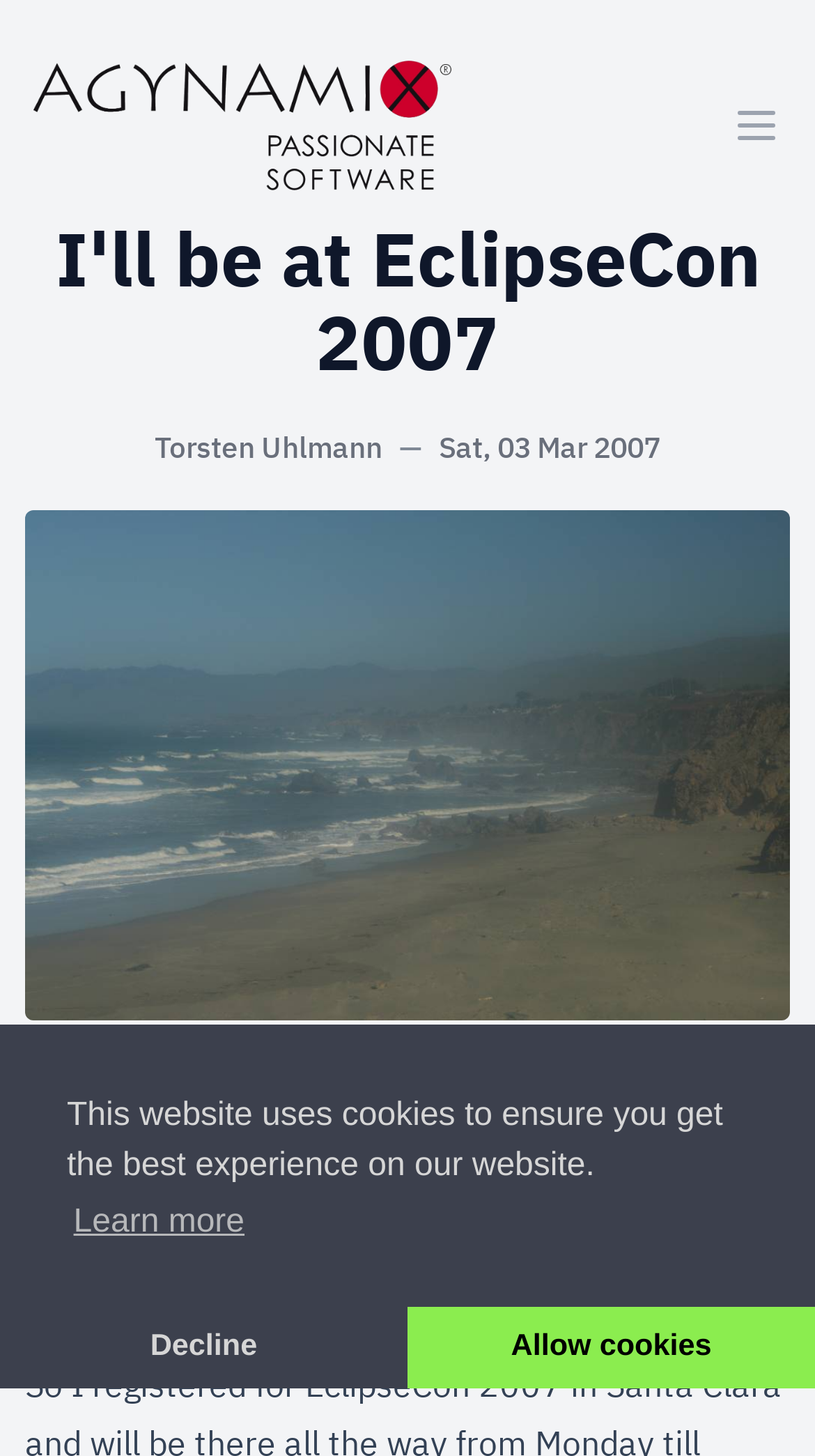Mark the bounding box of the element that matches the following description: "programming".

[0.364, 0.75, 0.603, 0.778]